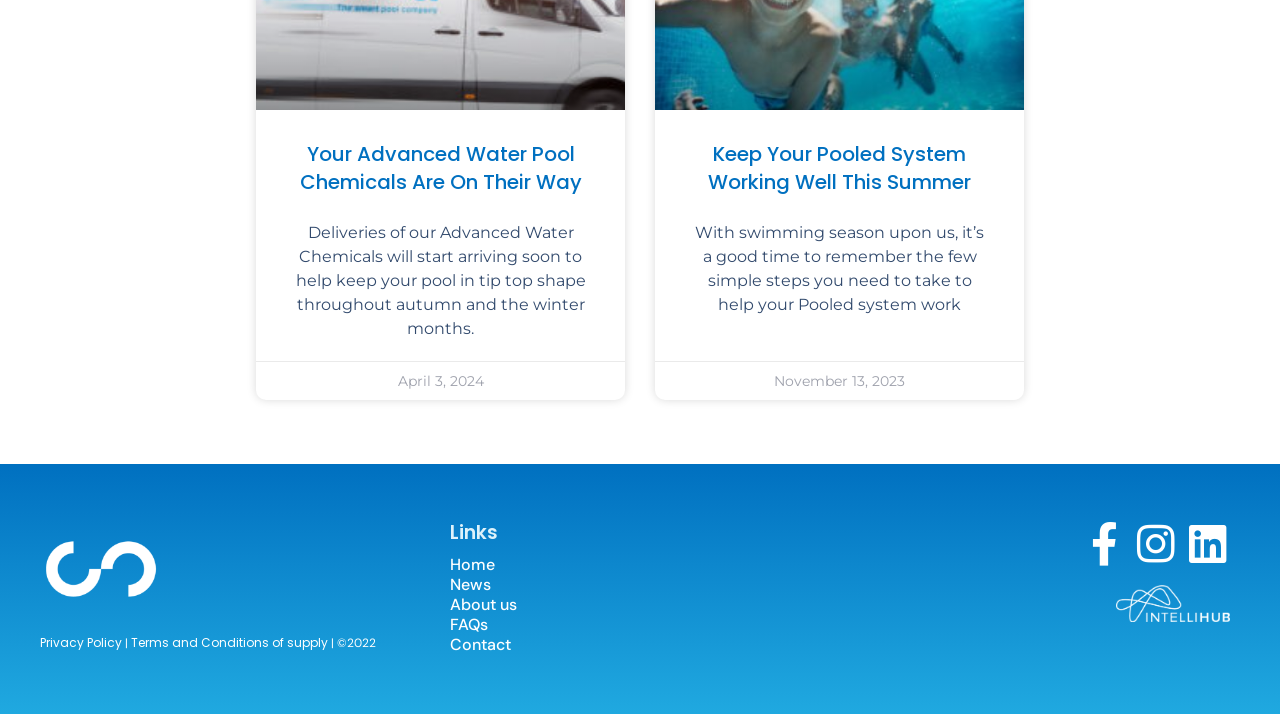Locate the bounding box for the described UI element: "title="RSS Feeds"". Ensure the coordinates are four float numbers between 0 and 1, formatted as [left, top, right, bottom].

None